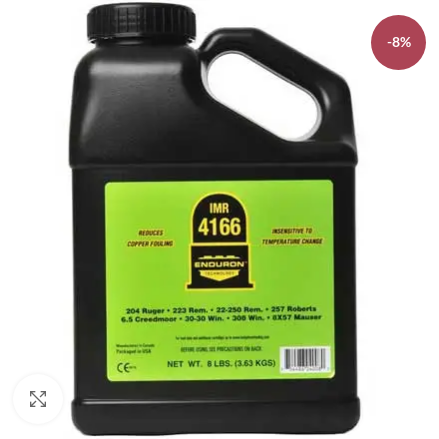What is the purpose of the IMR 4166 Smokeless Powder? Based on the image, give a response in one word or a short phrase.

Reloading ammunition